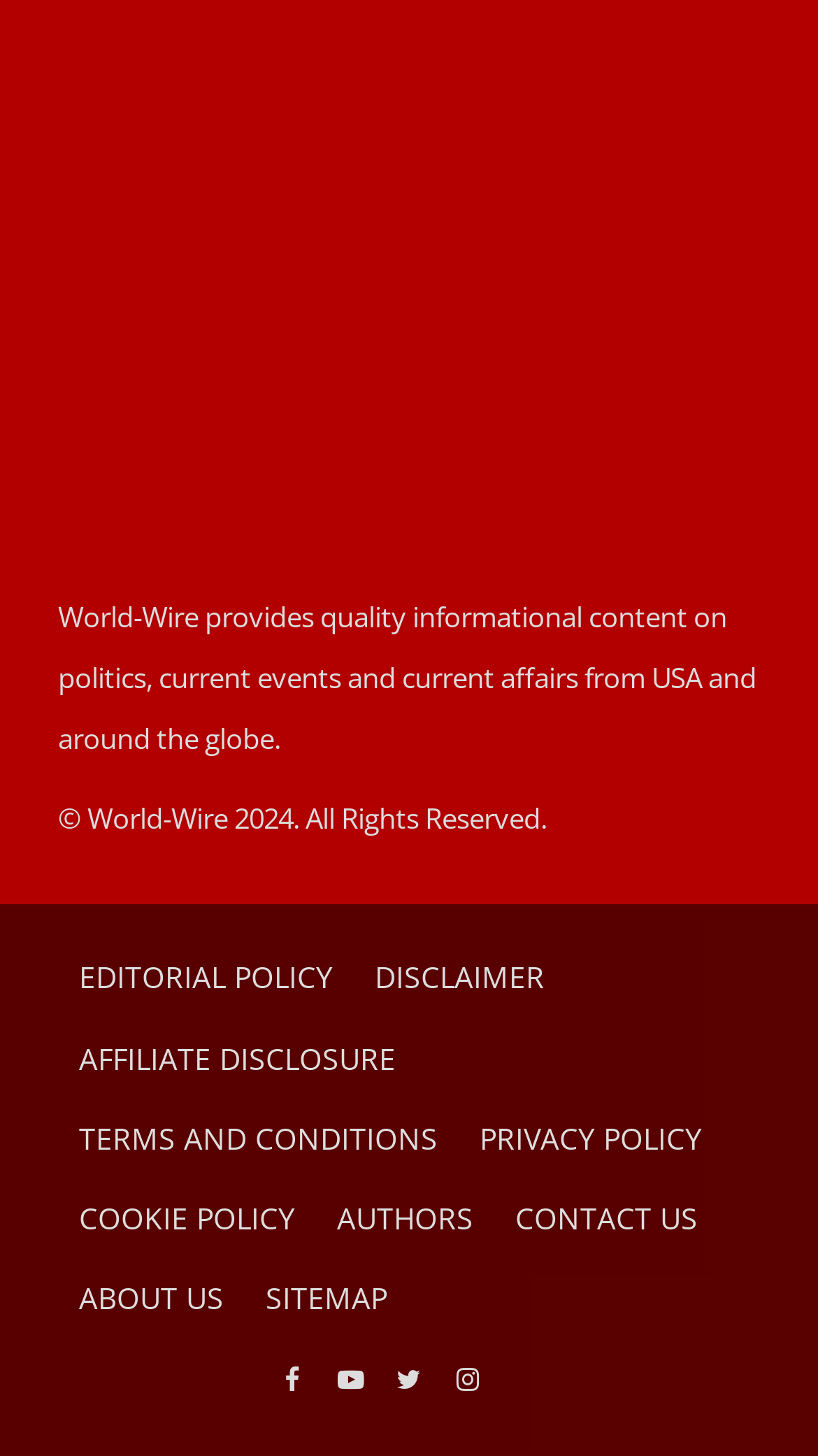What type of content does World-Wire provide?
Look at the image and answer with only one word or phrase.

Informational content